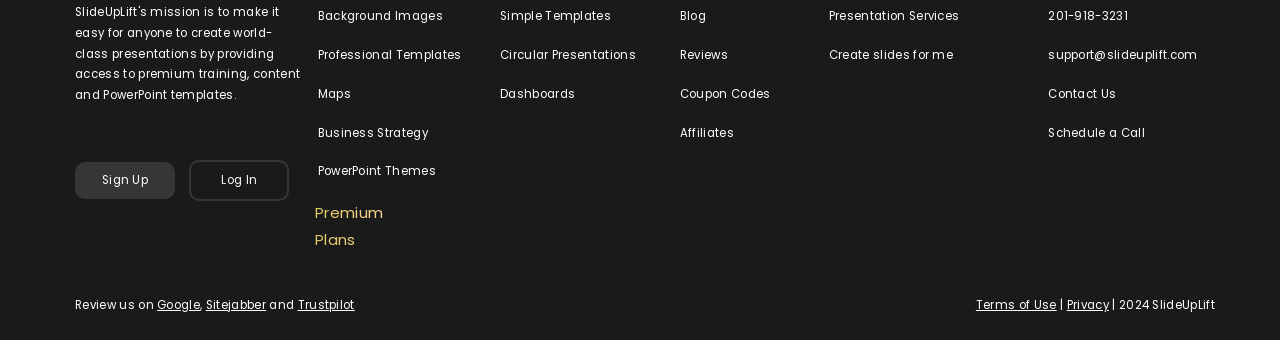What is the name of the company behind this website?
Based on the screenshot, answer the question with a single word or phrase.

SlideUpLift